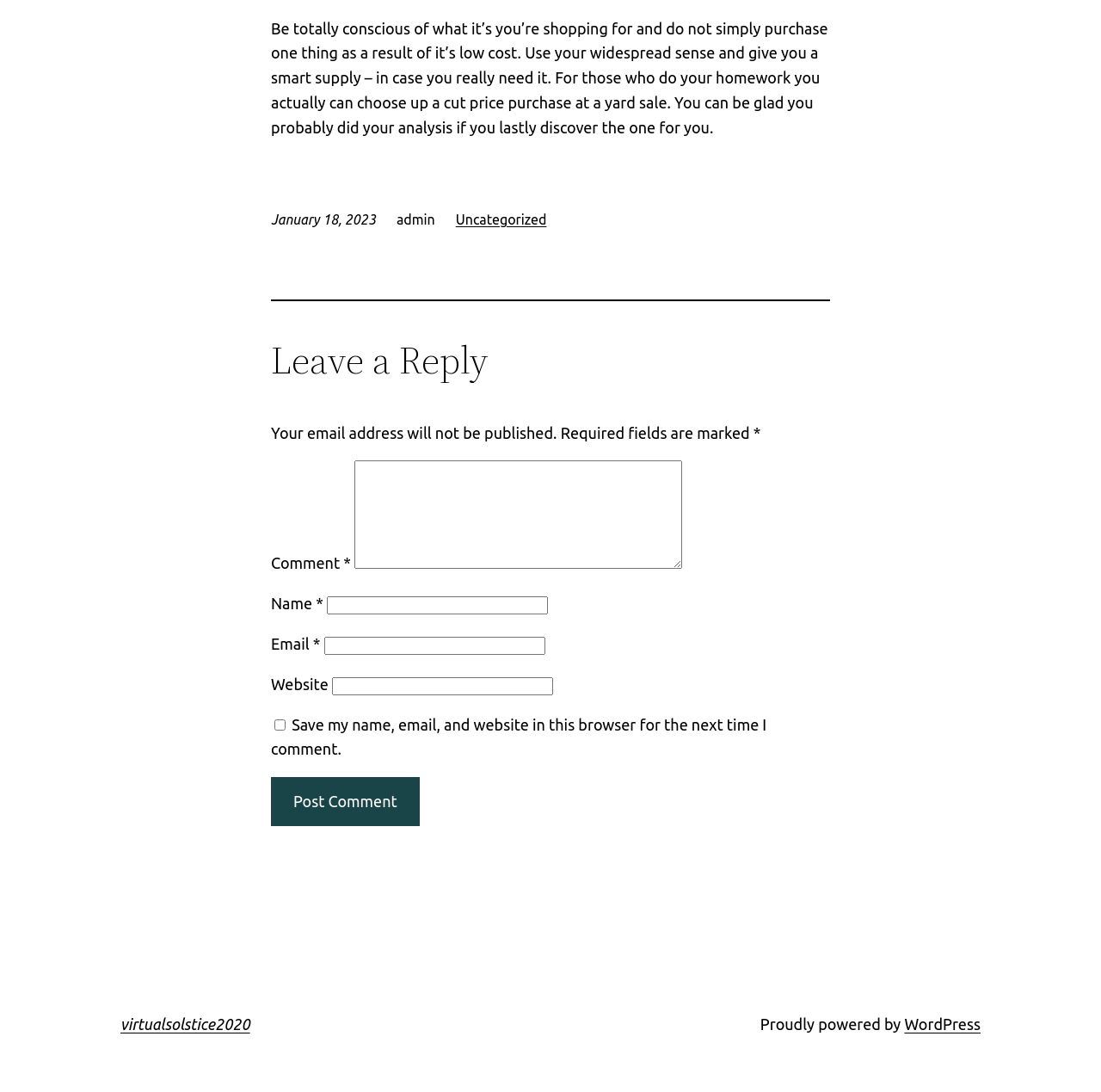Please locate the clickable area by providing the bounding box coordinates to follow this instruction: "Post a comment".

[0.246, 0.712, 0.381, 0.757]